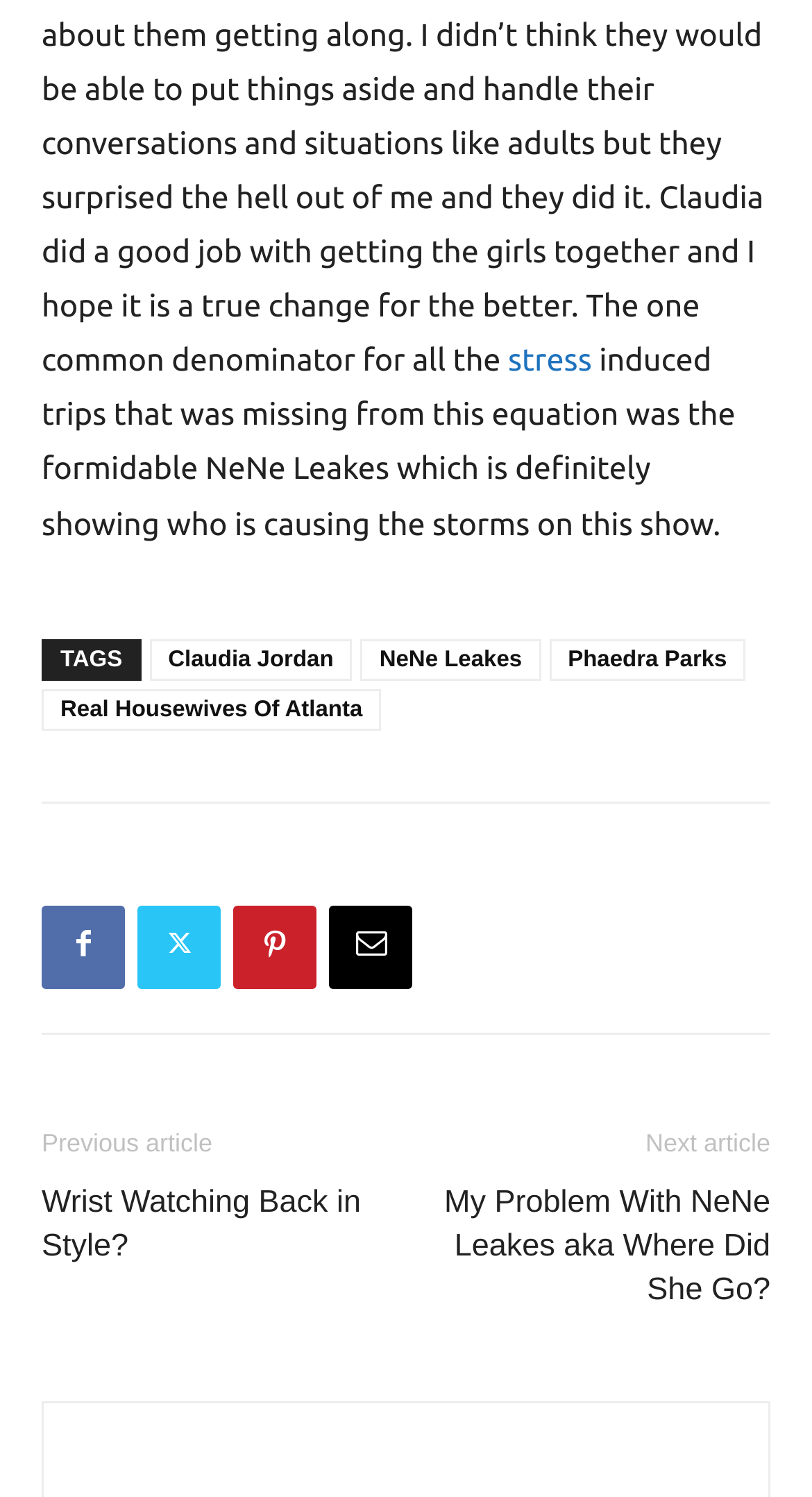Using the element description: "Real Housewives Of Atlanta", determine the bounding box coordinates. The coordinates should be in the format [left, top, right, bottom], with values between 0 and 1.

[0.051, 0.46, 0.469, 0.488]